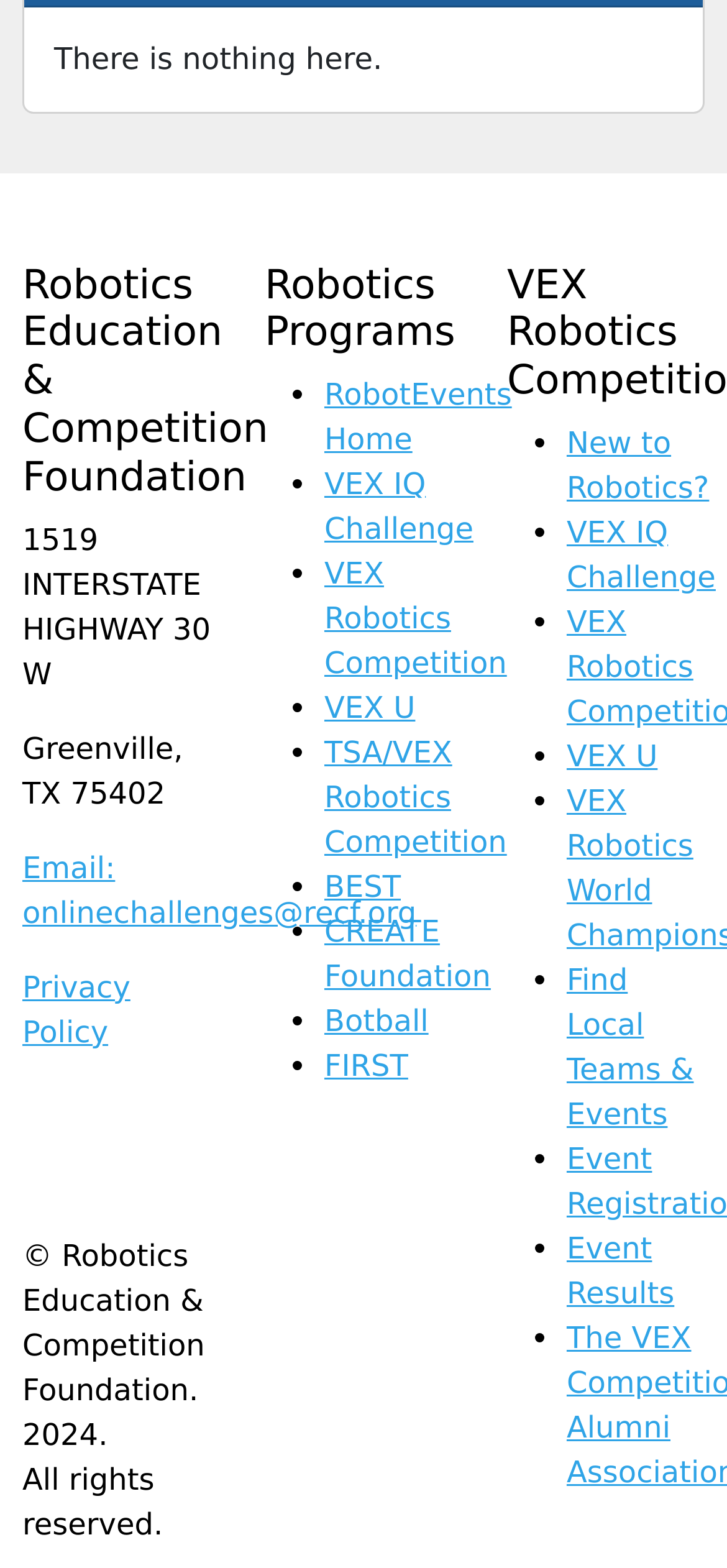What is the address of the organization?
Kindly offer a comprehensive and detailed response to the question.

The address of the organization can be found in the static text elements below the heading, which specify the address as '1519 INTERSTATE HIGHWAY 30 W' and 'Greenville, TX 75402'.